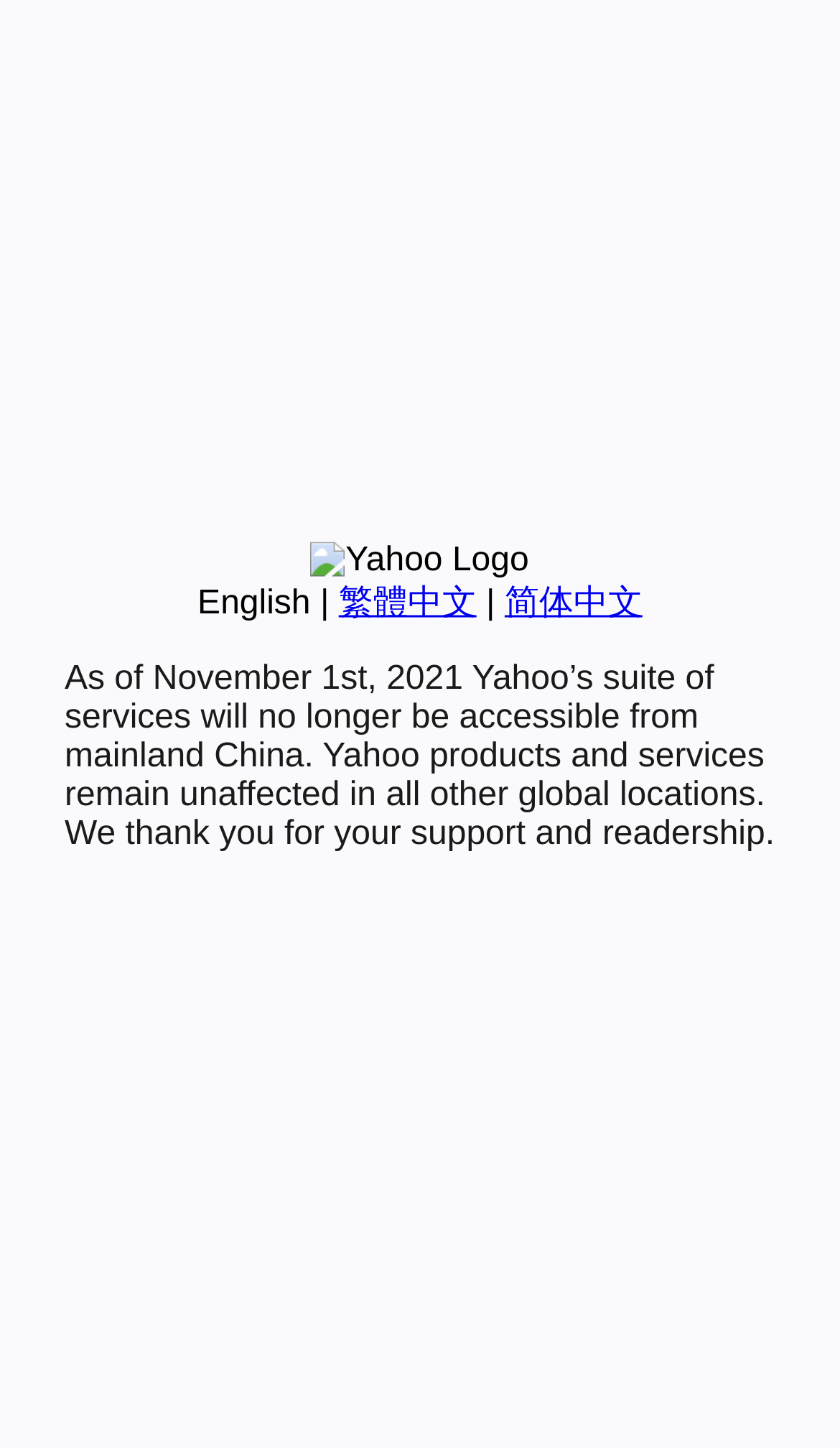Locate the bounding box coordinates of the UI element described by: "简体中文". Provide the coordinates as four float numbers between 0 and 1, formatted as [left, top, right, bottom].

[0.601, 0.404, 0.765, 0.429]